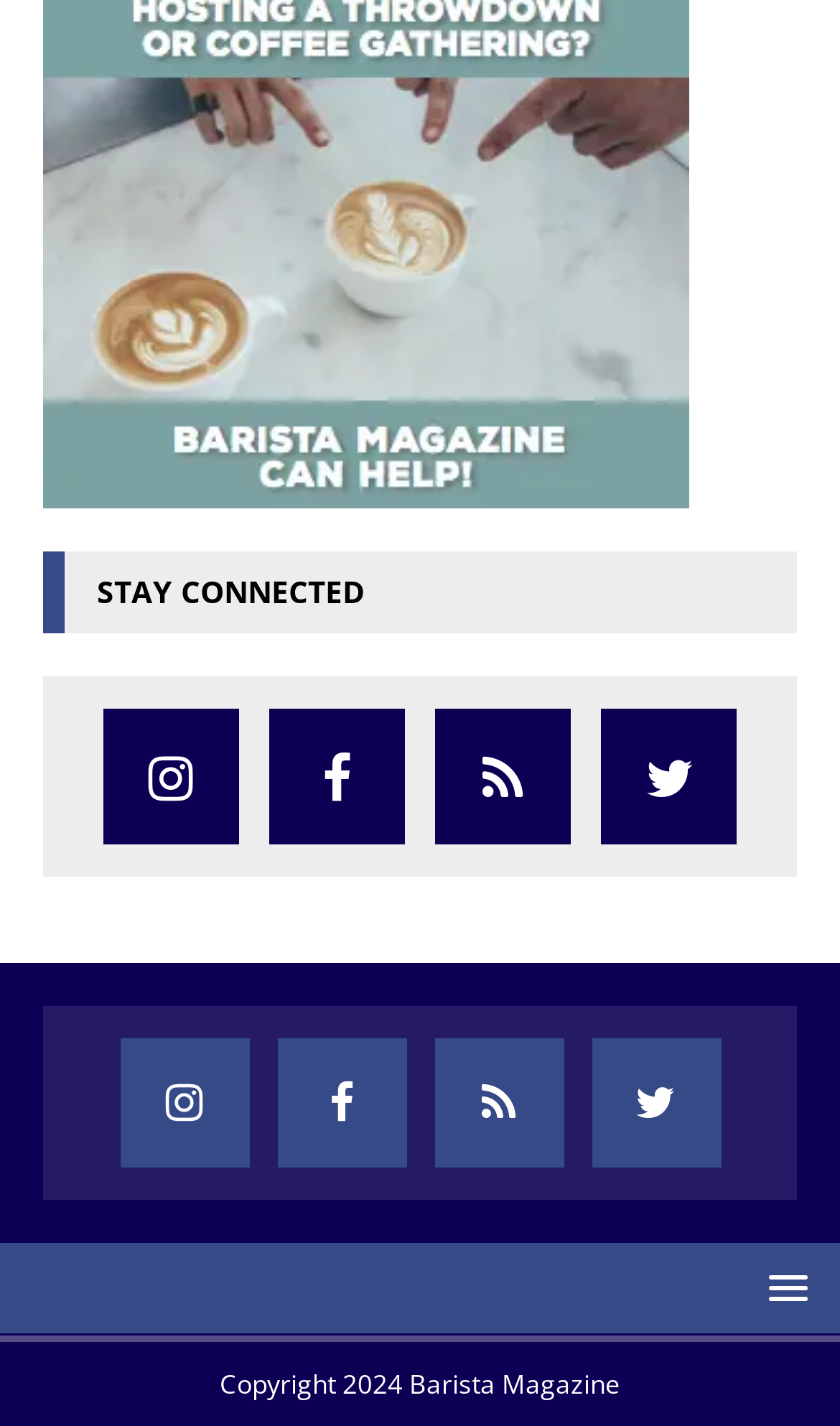Using the format (top-left x, top-left y, bottom-right x, bottom-right y), and given the element description, identify the bounding box coordinates within the screenshot: aria-label="Barista Magazine Event Support Ad"

[0.051, 0.323, 0.821, 0.352]